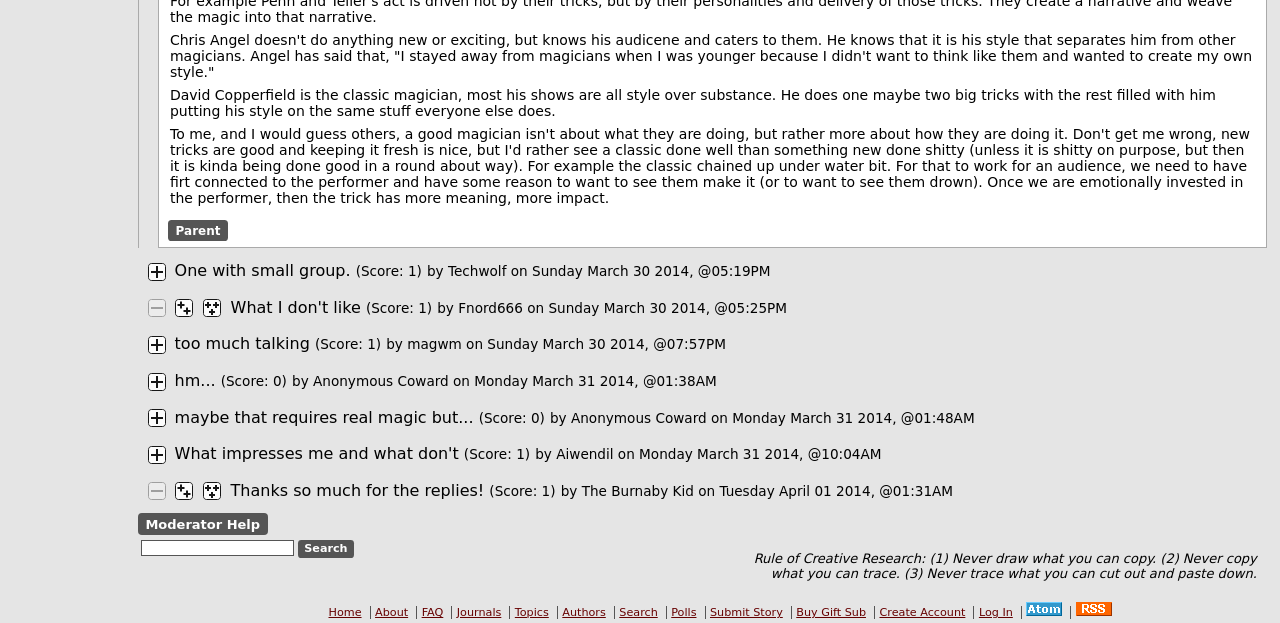Please find the bounding box coordinates of the element's region to be clicked to carry out this instruction: "Expand or collapse a comment".

[0.115, 0.422, 0.129, 0.451]